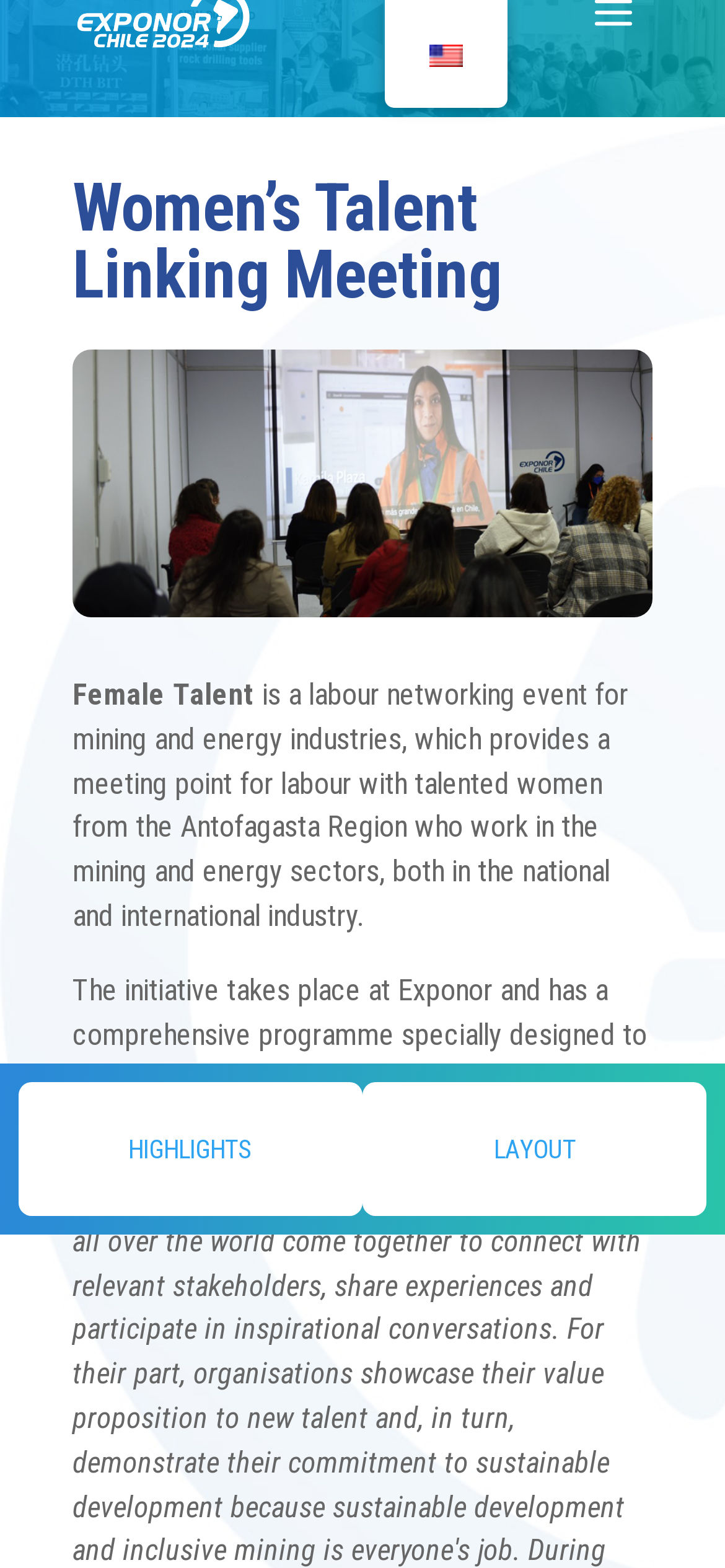Analyze the image and answer the question with as much detail as possible: 
What is the language of the webpage?

The webpage has a link 'en_US' at the top, indicating that the language of the webpage is English.